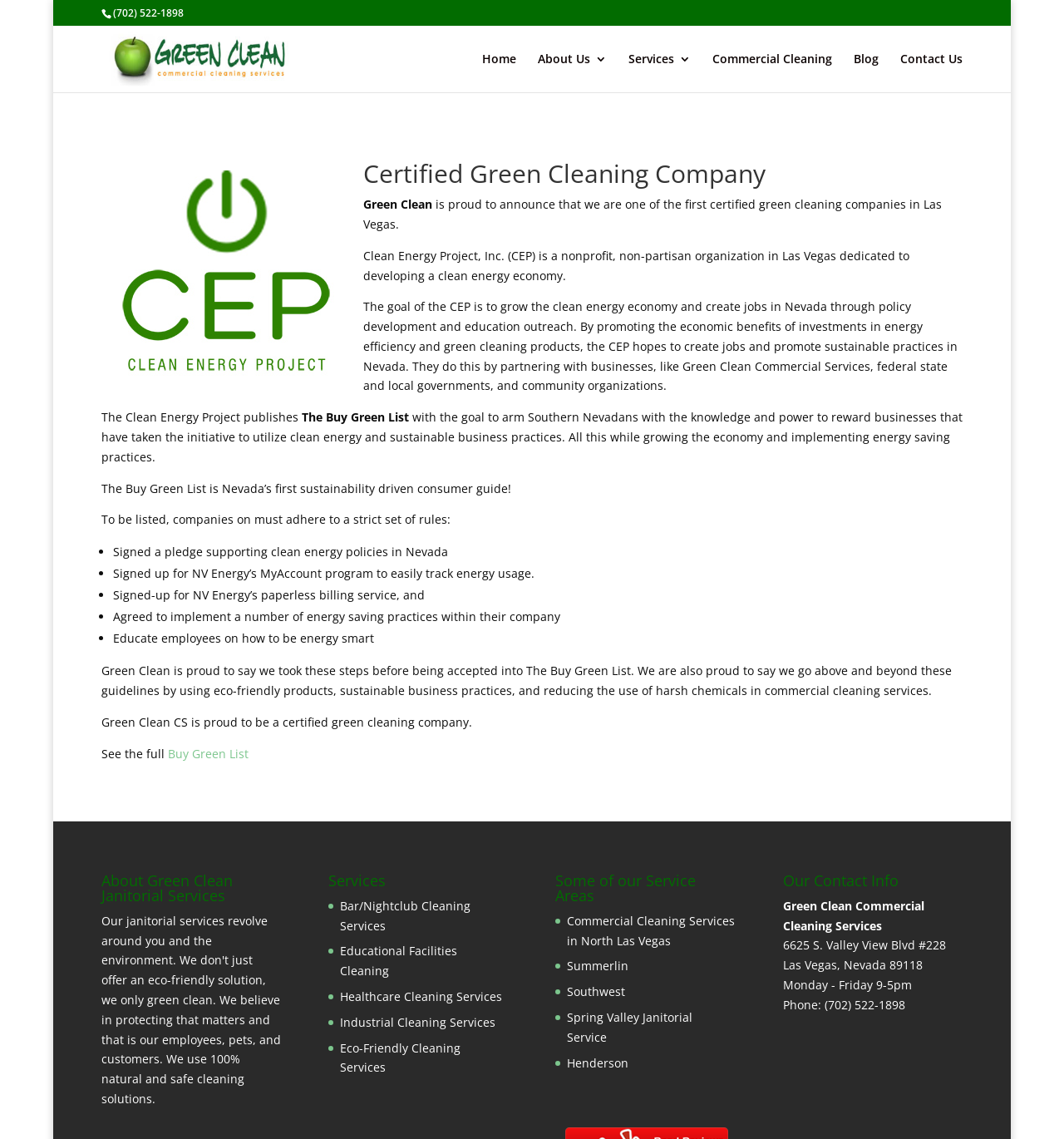Based on the image, provide a detailed response to the question:
What is the name of the list that Green Clean is proud to be a part of?

Green Clean is proud to be a part of The Buy Green List, which is mentioned in the article section of the webpage as a list that companies can be a part of if they adhere to a strict set of rules, such as signing a pledge supporting clean energy policies in Nevada.